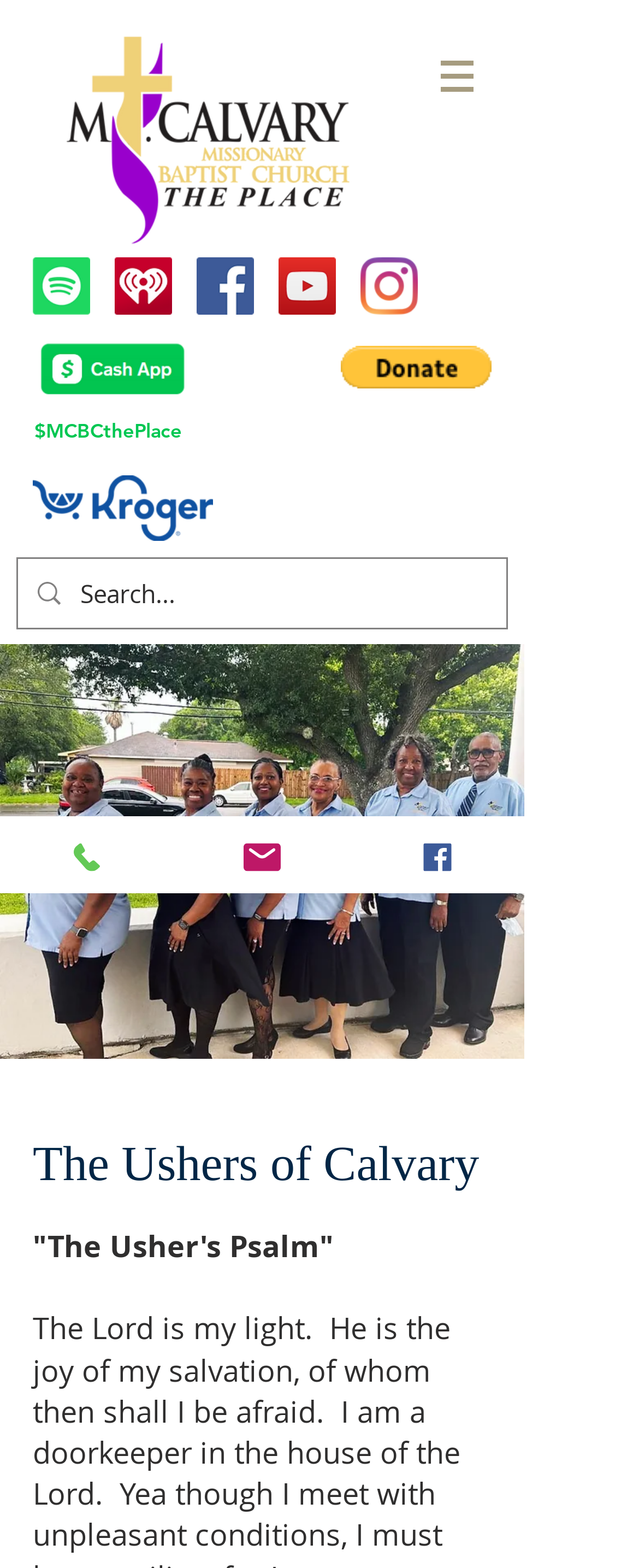Offer a meticulous description of the webpage's structure and content.

The webpage is titled "Ushers | The Place" and features a logo at the top left corner. A navigation menu is located at the top right corner, with a button that has a popup menu. Below the navigation menu, there is a social bar with five links to different social media platforms, including Spotify, iHeart Radio, Facebook, YouTube, and Instagram, each accompanied by an image.

To the right of the social bar, there is a link to "cashapp.png" with an image. Below this link, there is a button to "Donate via PayPal". A heading "$MCBCthePlace" is located nearby. An image of a Kroger logo is situated below, with a link attached to it.

The main content of the webpage begins with a search bar at the top, accompanied by an image and a search box. Below the search bar, there is a large image that takes up most of the width of the page. A heading "The Ushers of Calvary" is located below the image, followed by a static text block with the title "The Usher's Psalm". Another static text block with a single non-breaking space character is situated below.

At the bottom of the page, there are three links to contact information: "Phone", "Email", and "Facebook", each accompanied by an image.